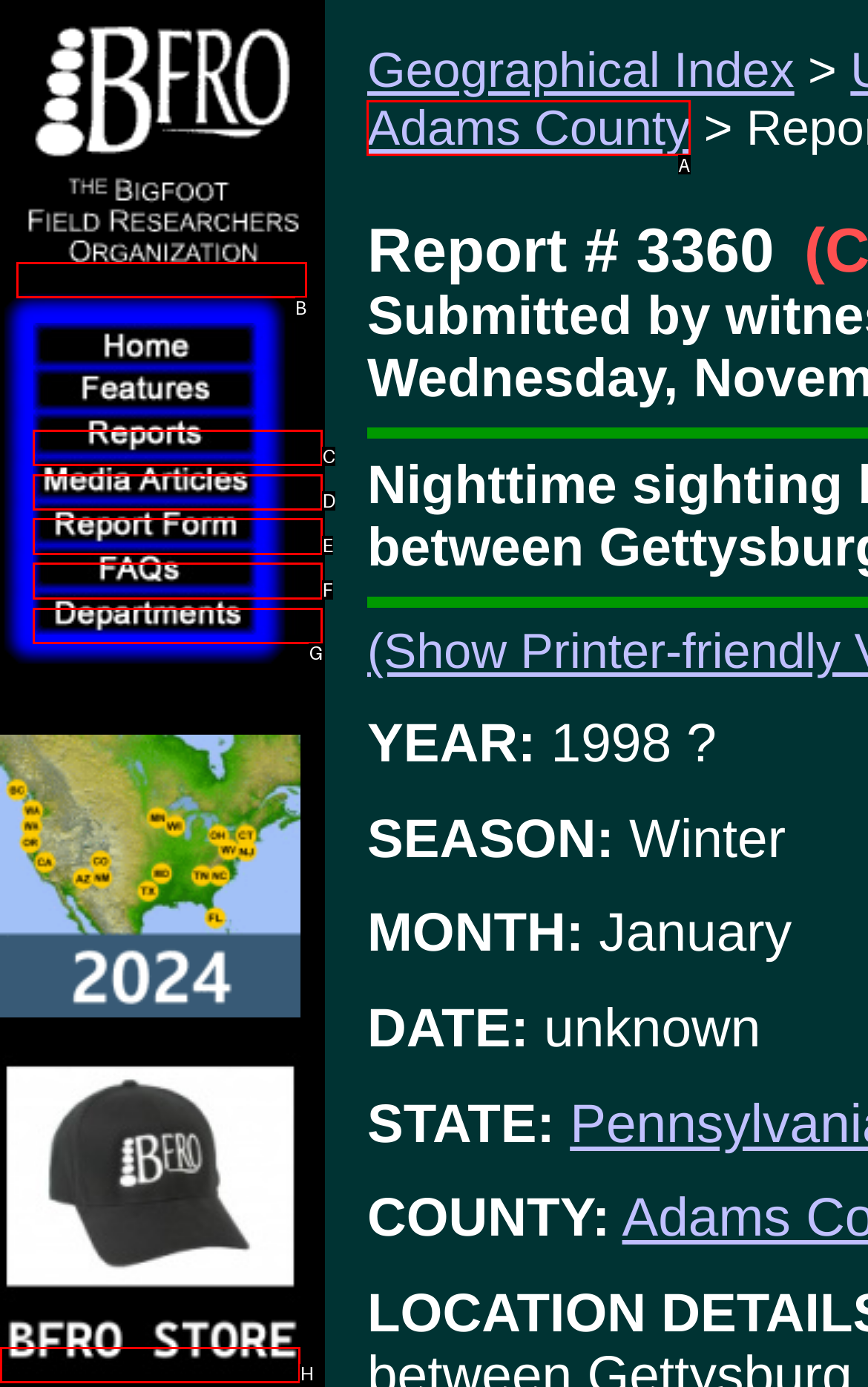Tell me which one HTML element I should click to complete the following task: Click the Bigfoot Field Researchers Organization Logo Answer with the option's letter from the given choices directly.

B